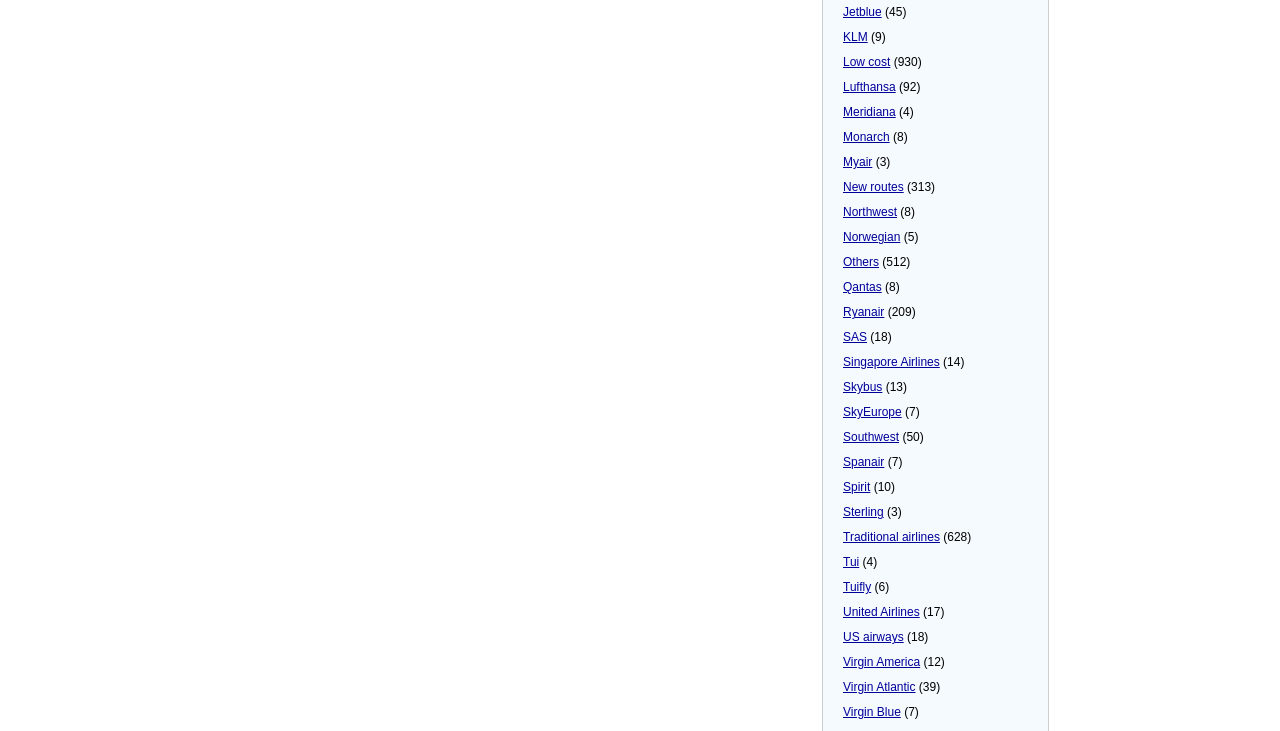Identify the bounding box coordinates of the element that should be clicked to fulfill this task: "Explore Traditional airlines". The coordinates should be provided as four float numbers between 0 and 1, i.e., [left, top, right, bottom].

[0.659, 0.726, 0.734, 0.745]